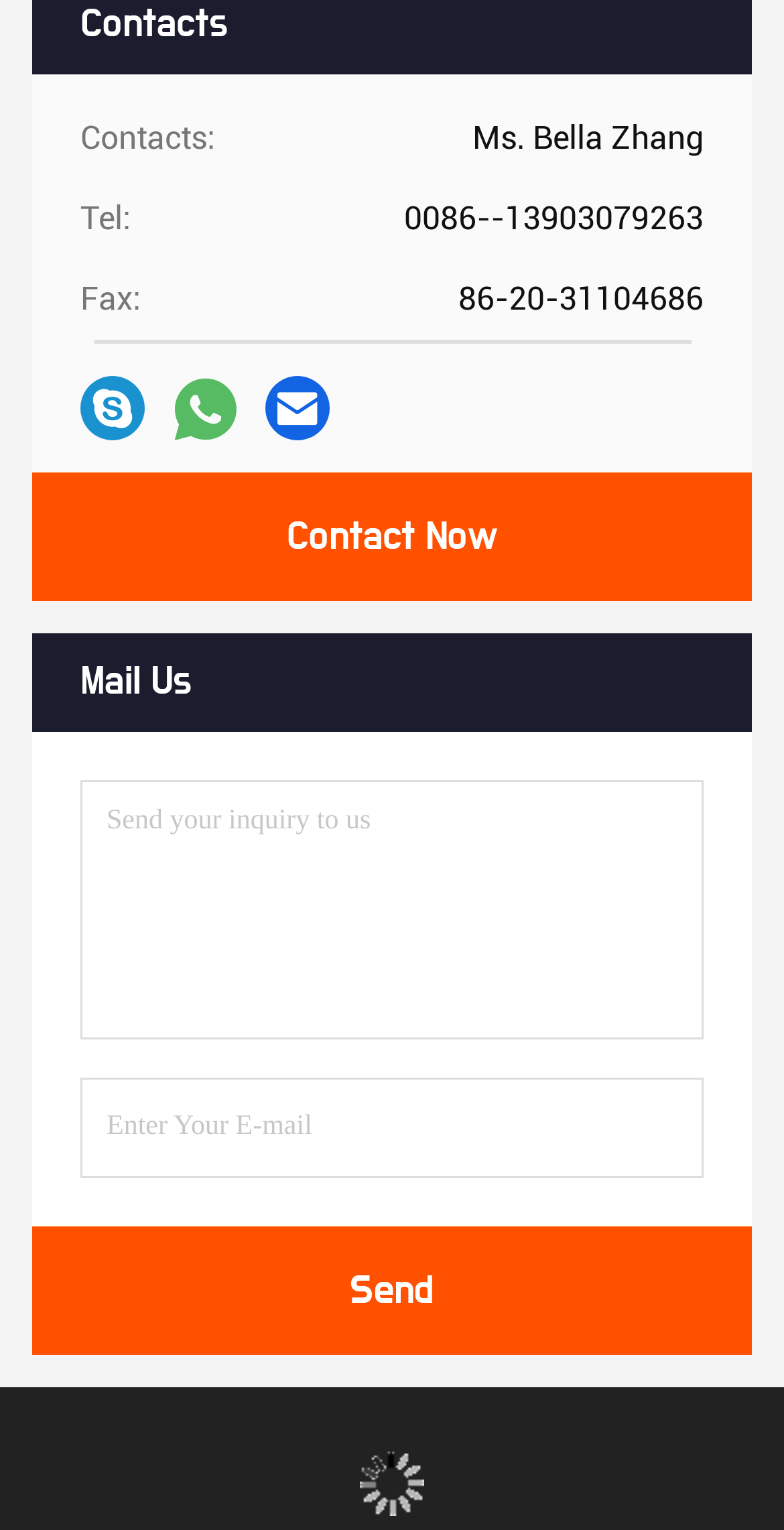What is the purpose of the textbox?
Refer to the image and provide a concise answer in one word or phrase.

To send an inquiry